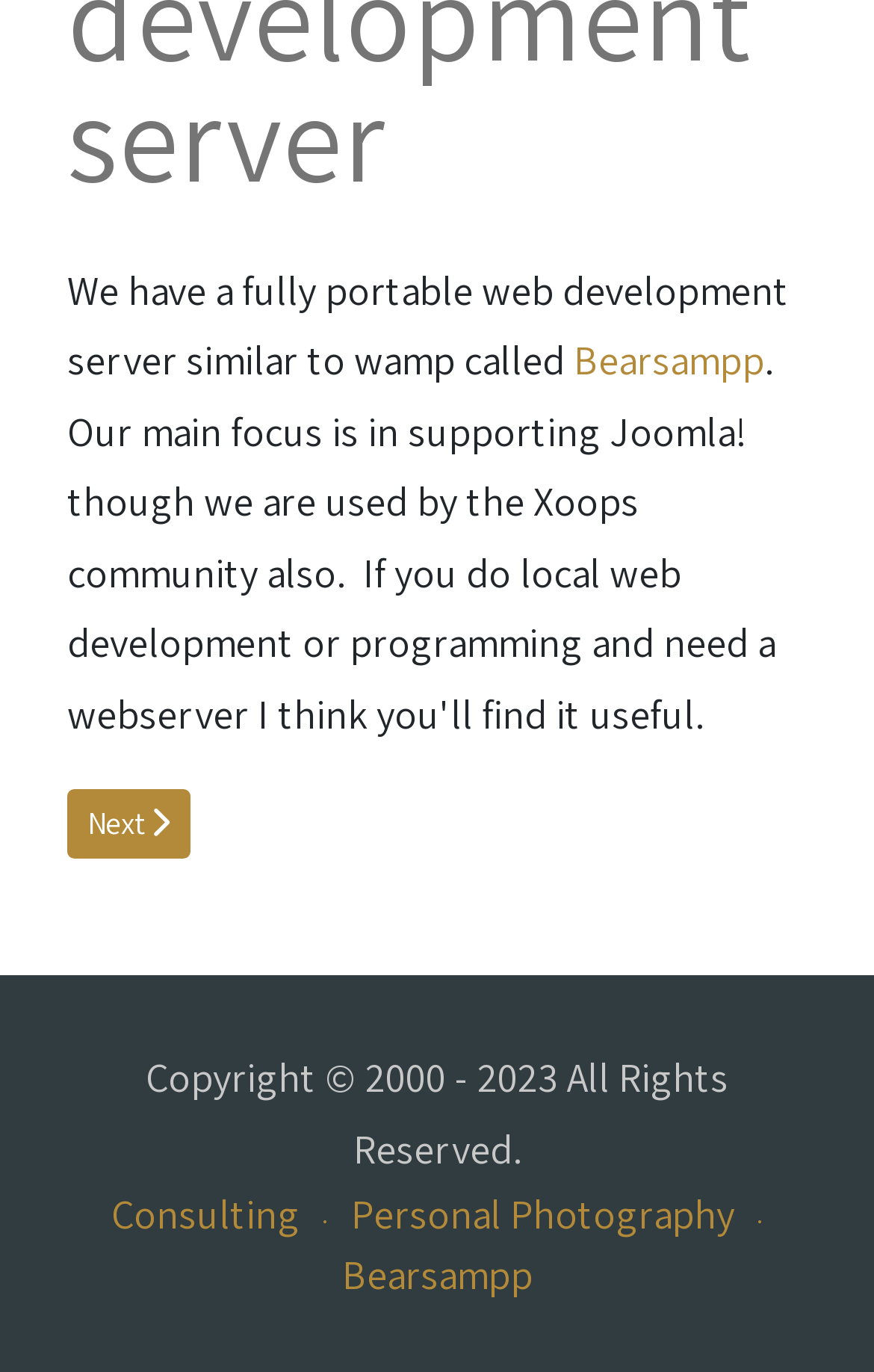Please locate the UI element described by "Personal Photography" and provide its bounding box coordinates.

[0.388, 0.866, 0.886, 0.904]